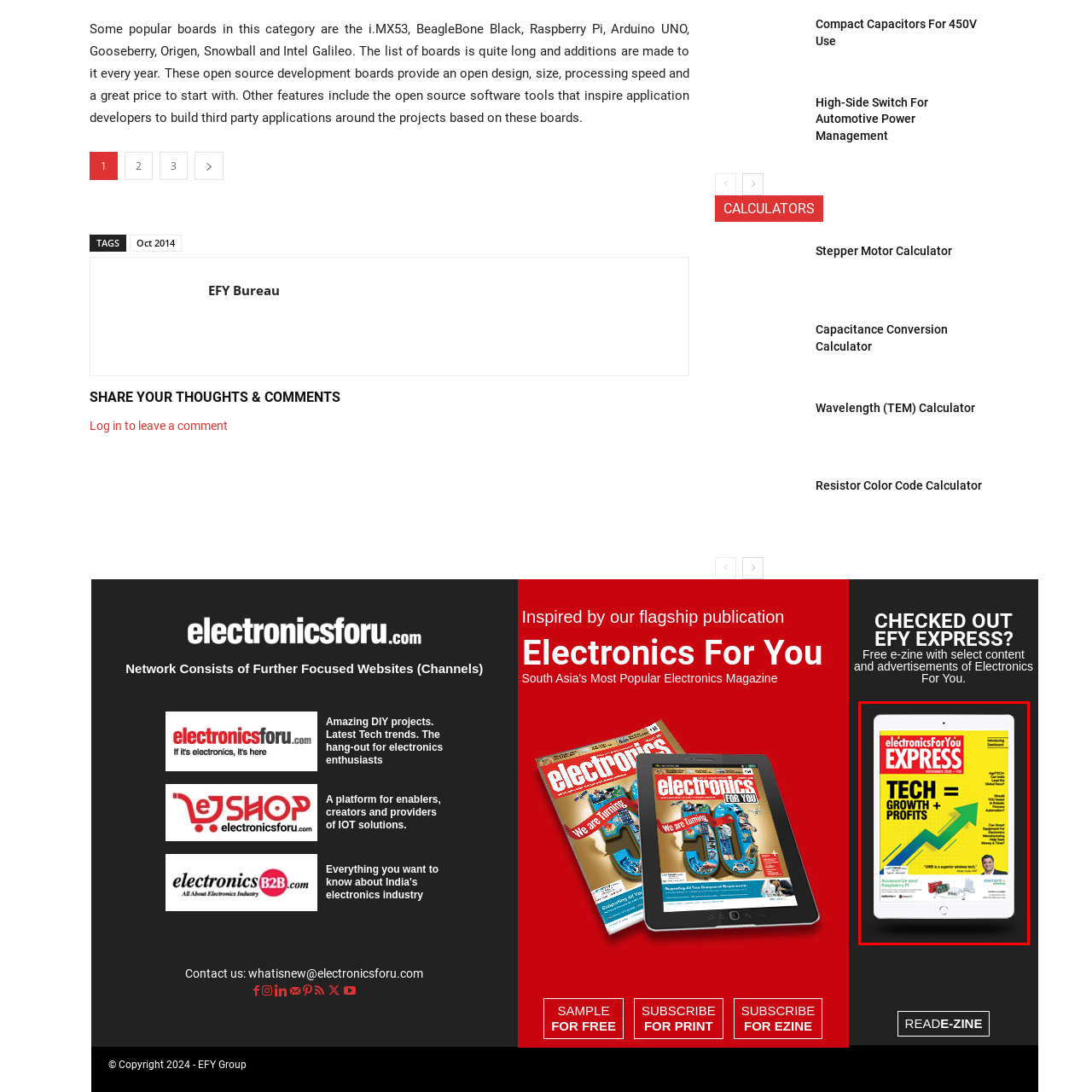What is the equation displayed on the cover?
Observe the image marked by the red bounding box and generate a detailed answer to the question.

The question asks about the equation displayed on the cover. The caption explicitly mentions that the graphic representation of an upward-trending graph includes the equation 'TECH = GROWTH + PROFITS', which symbolizes the intersection of technology, growth, and profits.